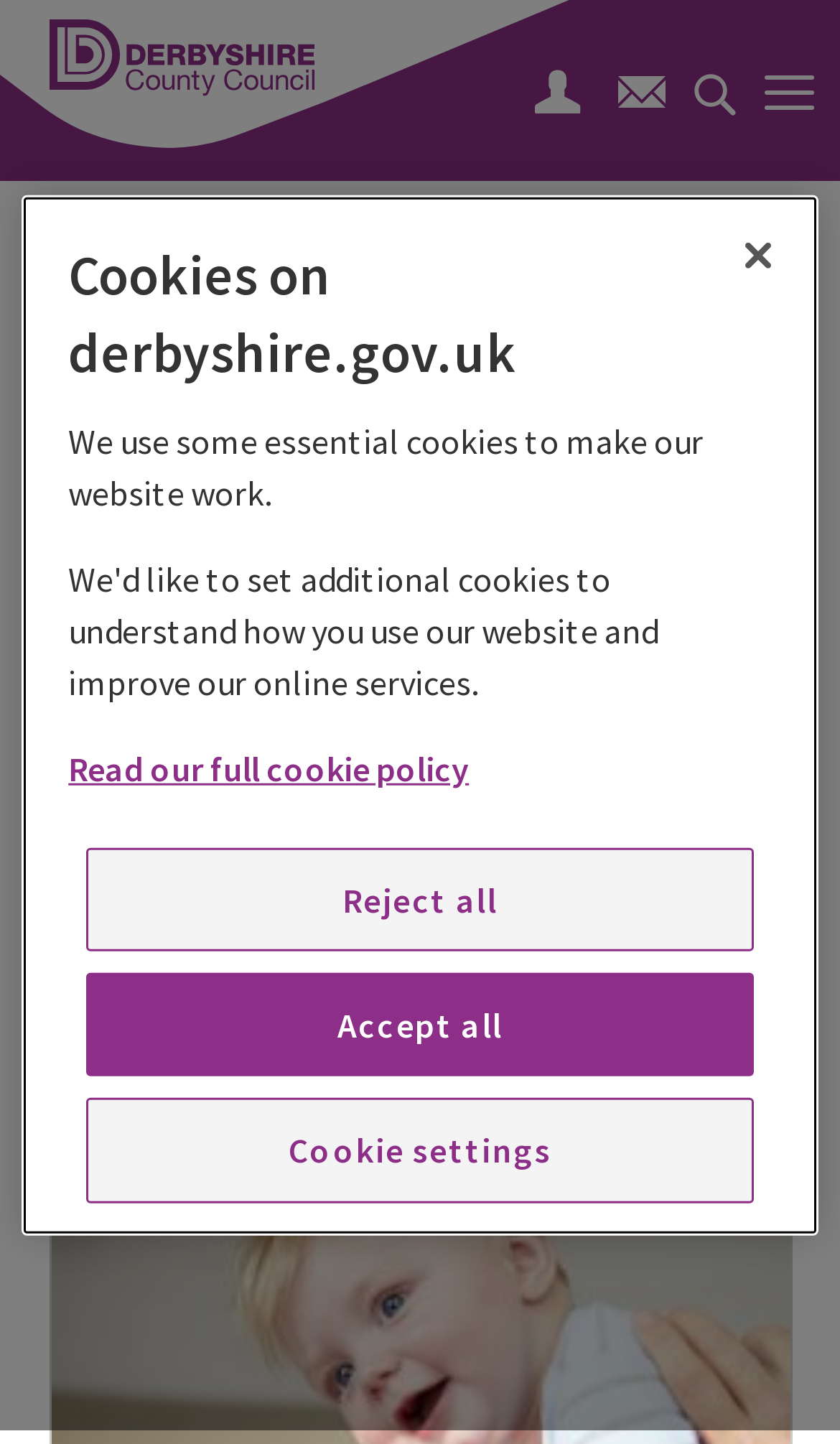Locate the bounding box of the user interface element based on this description: "Derbyshire County Council".

[0.058, 0.018, 0.373, 0.048]